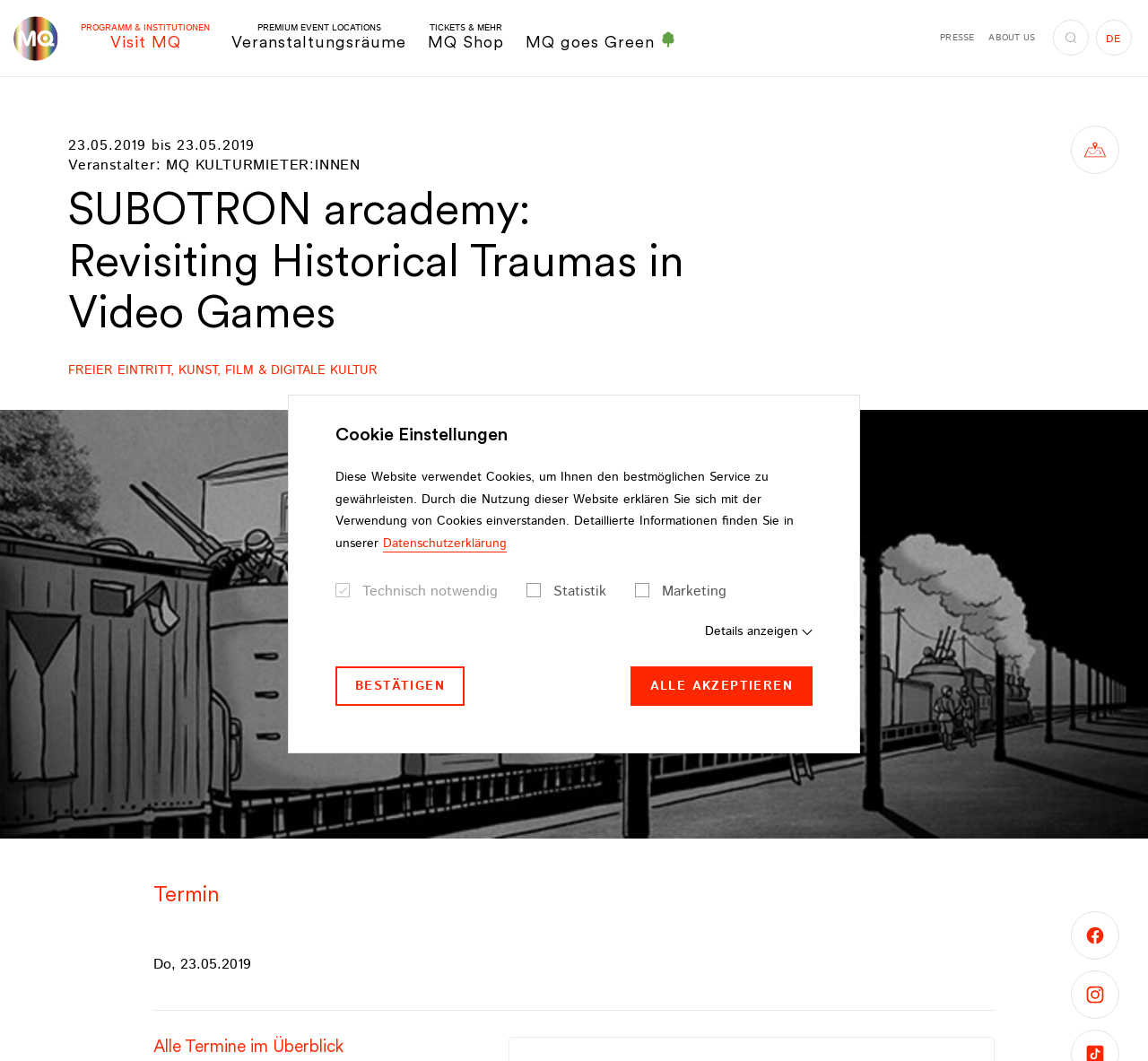Please answer the following question as detailed as possible based on the image: 
What is the name of the event?

I found the answer by looking at the heading element with the text 'SUBOTRON arcademy: Revisiting Historical Traumas in Video Games' which is likely to be the name of the event.